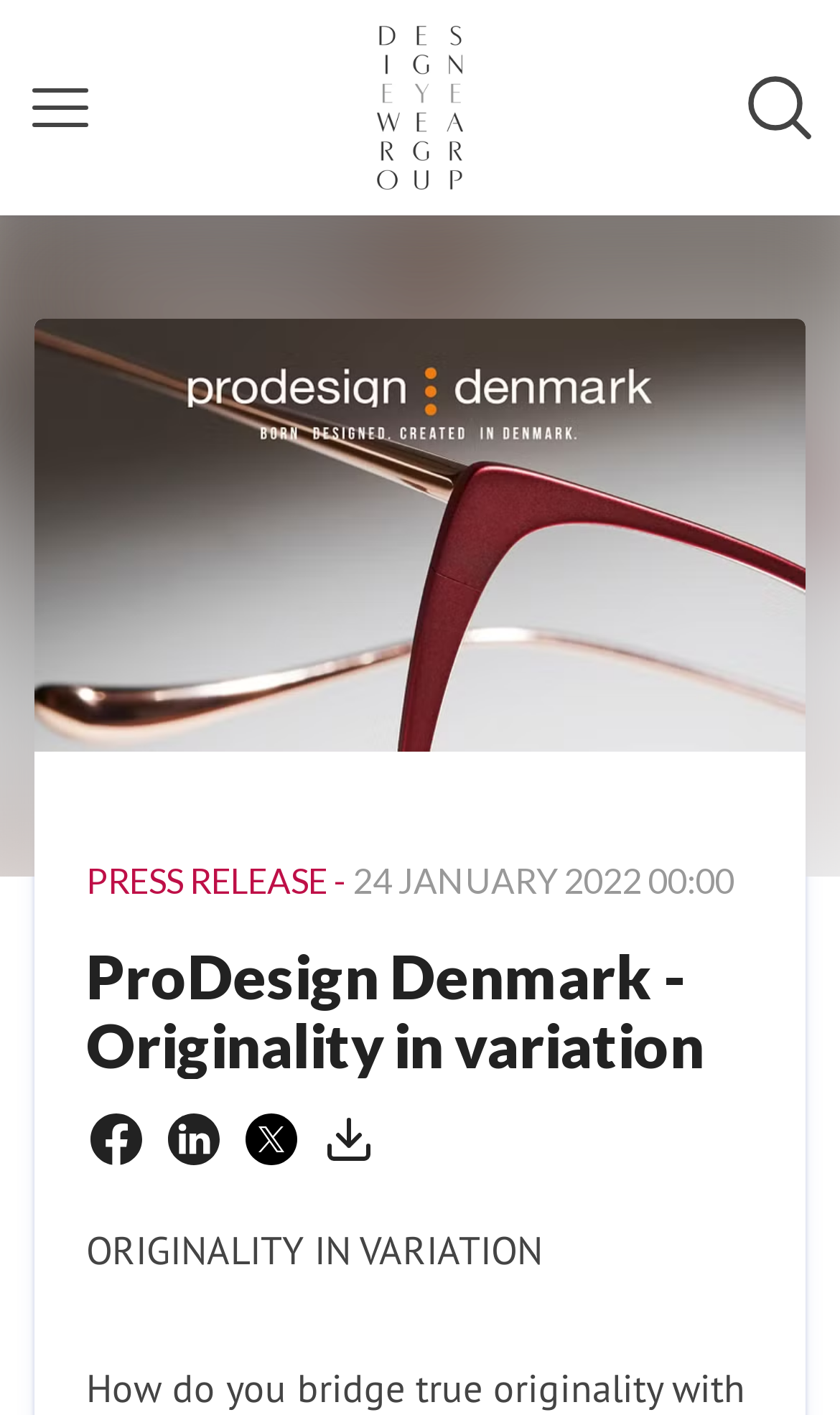Locate and generate the text content of the webpage's heading.

ProDesign Denmark - Originality in variation